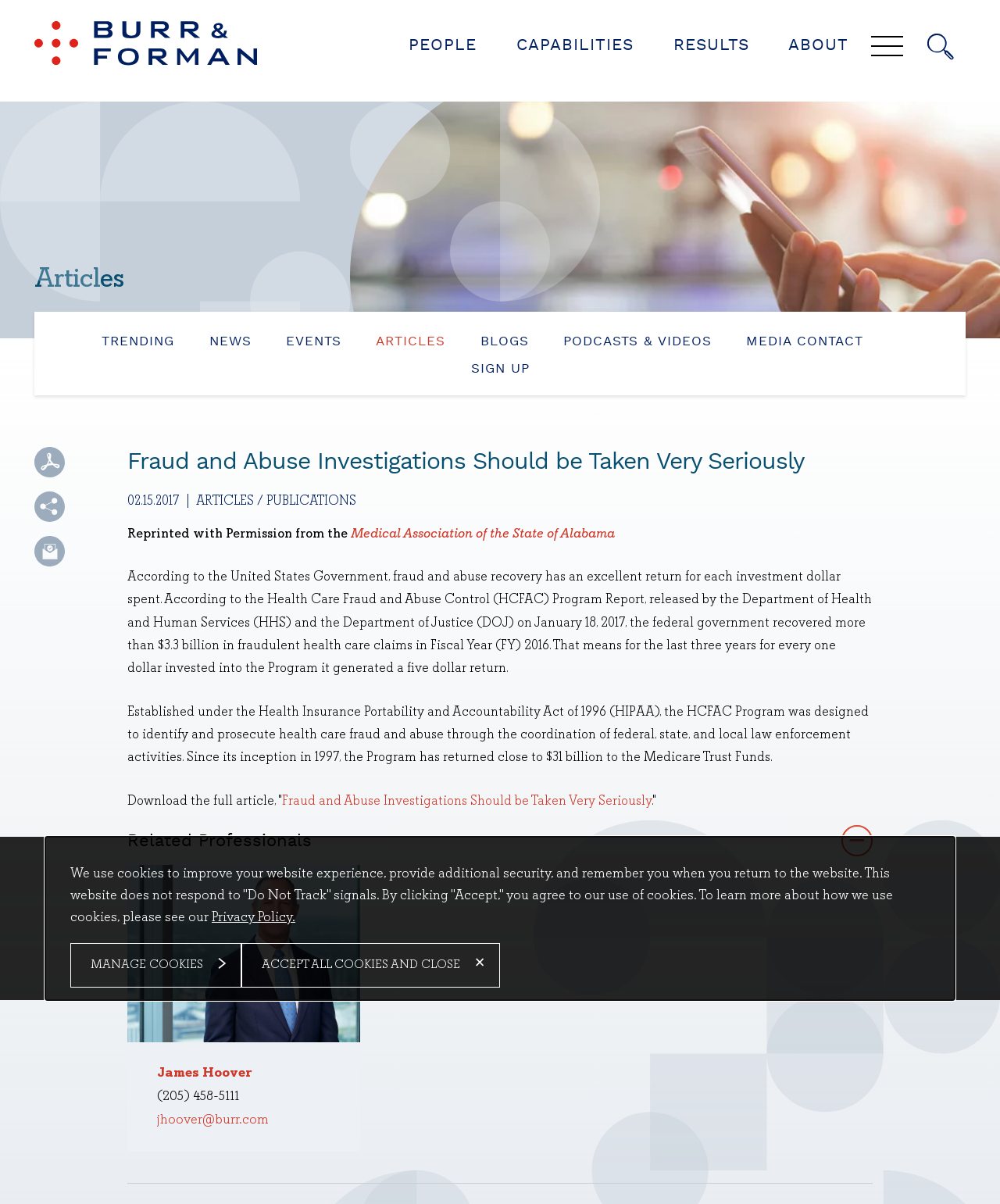What is the name of the program established under HIPAA?
Look at the screenshot and respond with a single word or phrase.

HCFAC Program